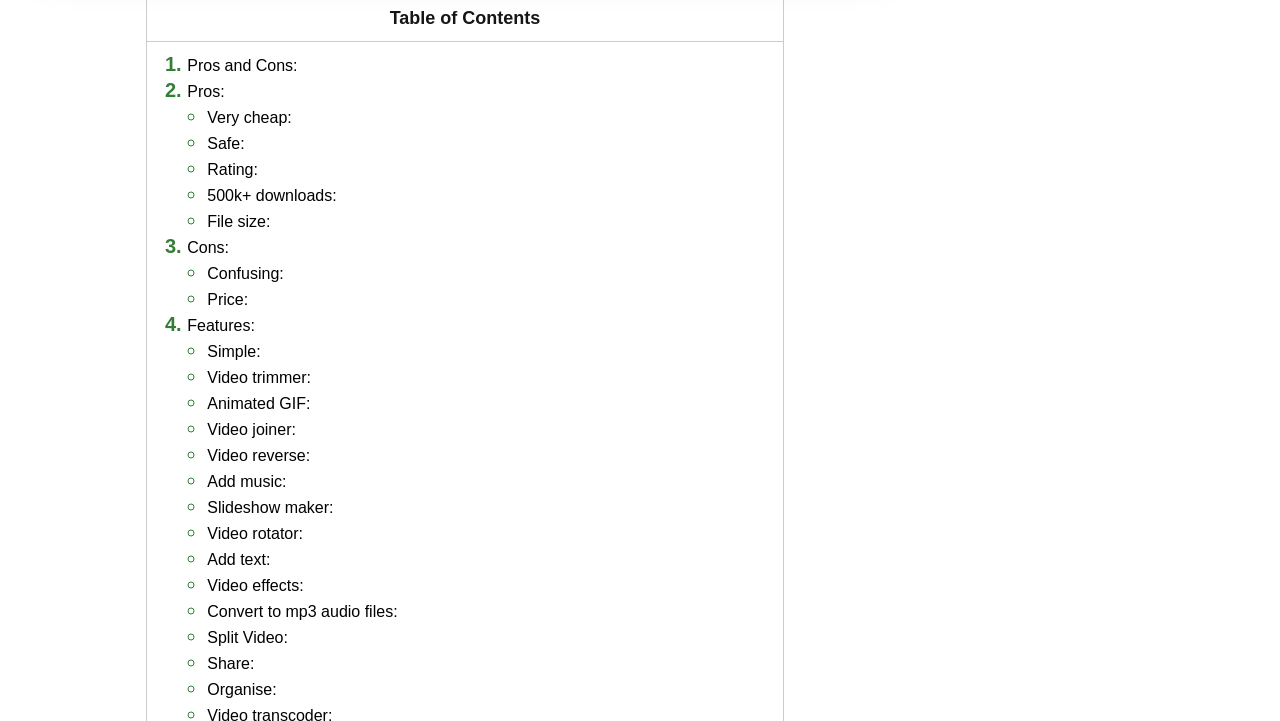Use the information in the screenshot to answer the question comprehensively: What is the feature of adding music to videos?

The feature of adding music to videos is indicated by the link element with the text 'Add music:' under the 'Features:' section.